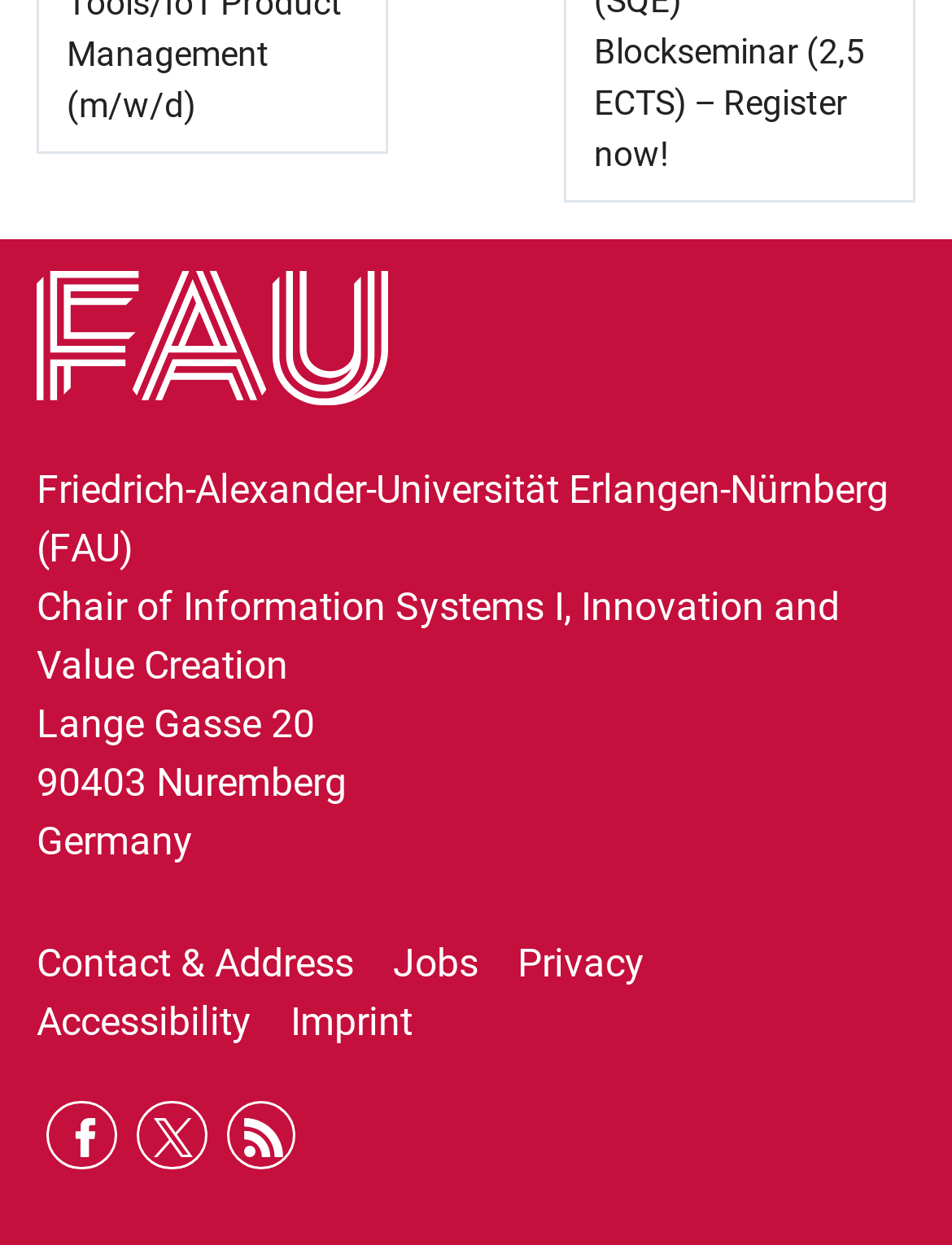Pinpoint the bounding box coordinates of the element that must be clicked to accomplish the following instruction: "Read privacy policy". The coordinates should be in the format of four float numbers between 0 and 1, i.e., [left, top, right, bottom].

[0.544, 0.731, 0.708, 0.815]